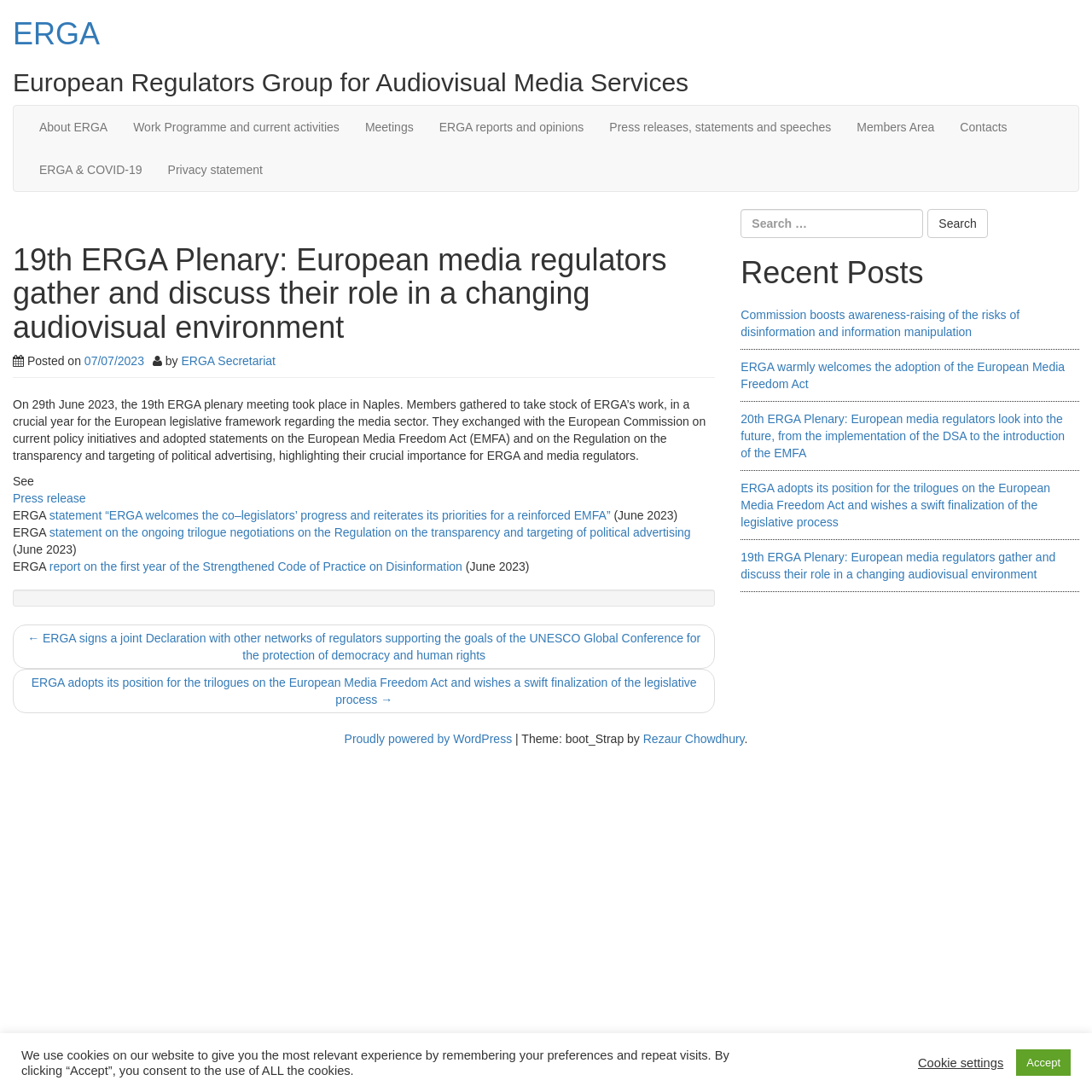Please specify the bounding box coordinates of the clickable region necessary for completing the following instruction: "Go to About ERGA page". The coordinates must consist of four float numbers between 0 and 1, i.e., [left, top, right, bottom].

[0.024, 0.097, 0.11, 0.136]